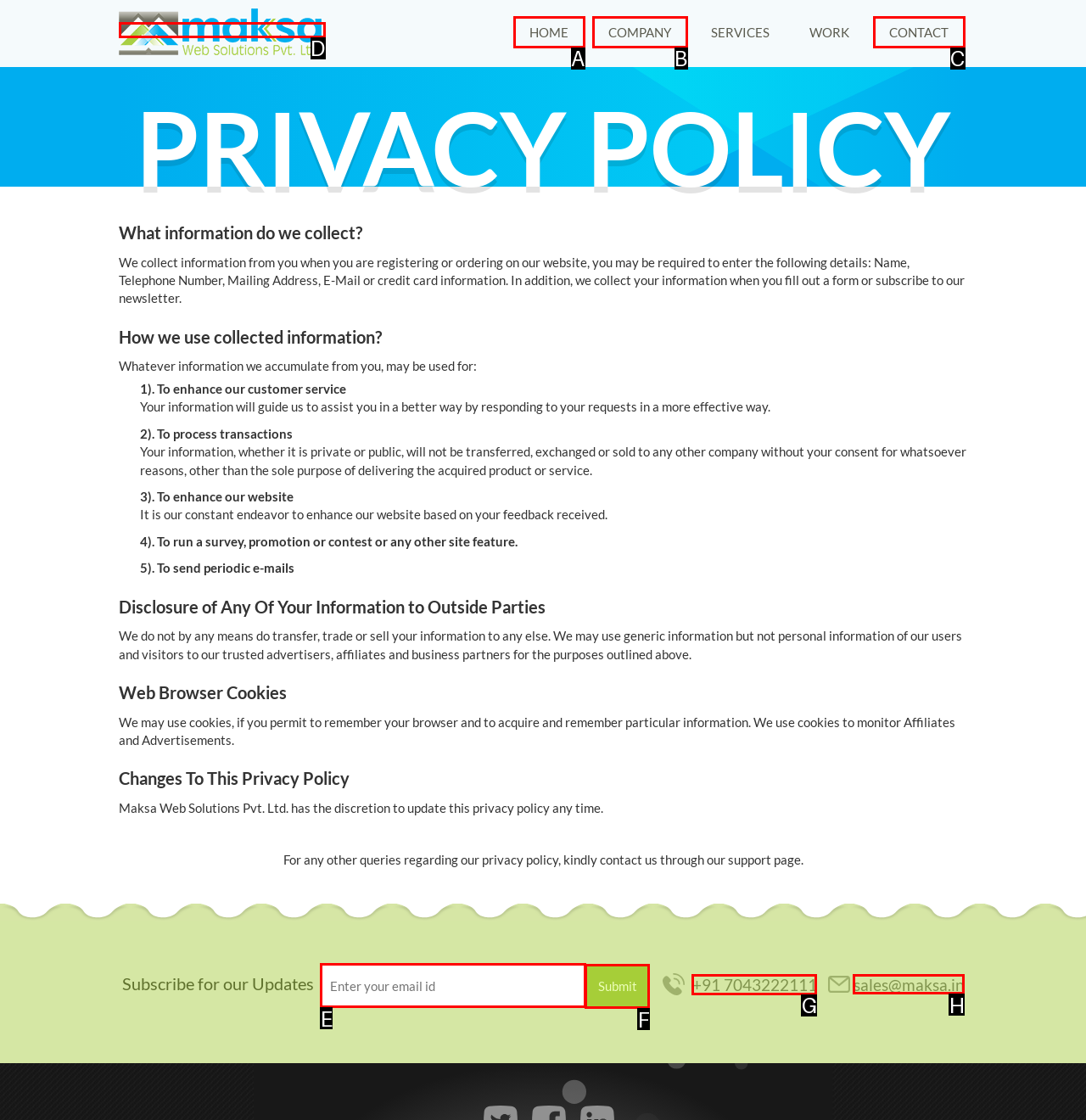Look at the highlighted elements in the screenshot and tell me which letter corresponds to the task: Click on the Cod Liver Oil 90 ct link.

None